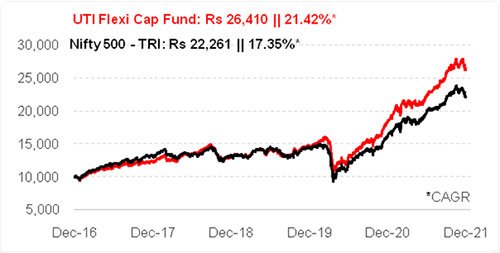Give an in-depth summary of the scene depicted in the image.

The image presents a line graph comparing the performance of the UTI Flexi Cap Fund with the Nifty 500 - TRI index over a five-year period from December 2016 to December 2021. The UTI Flexi Cap Fund, depicted in black, shows a significant upward trajectory, reaching a value of ₹26,410, with a Compound Annual Growth Rate (CAGR) of 21.42%. In contrast, the Nifty 500 - TRI, shown in red, increased to ₹22,261, achieving a CAGR of 17.35%. The graph visually illustrates the strong performance of the UTI Flexi Cap Fund against the benchmark index, emphasizing its effective management and growth potential during this timeframe. Notably, the graph is labeled with essential details to indicate the investment growth and represents a key visual of the fund's performance history.